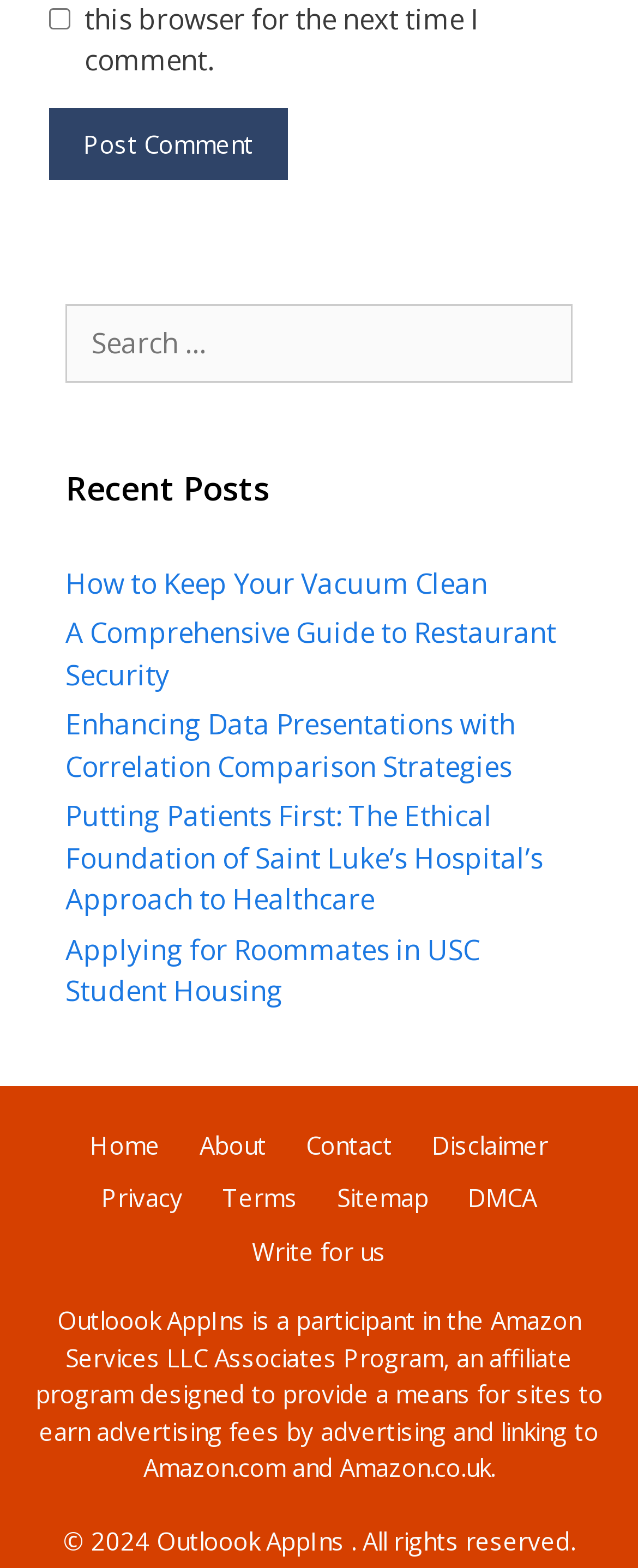Respond to the following question with a brief word or phrase:
What is the main topic of the recent posts?

Various topics